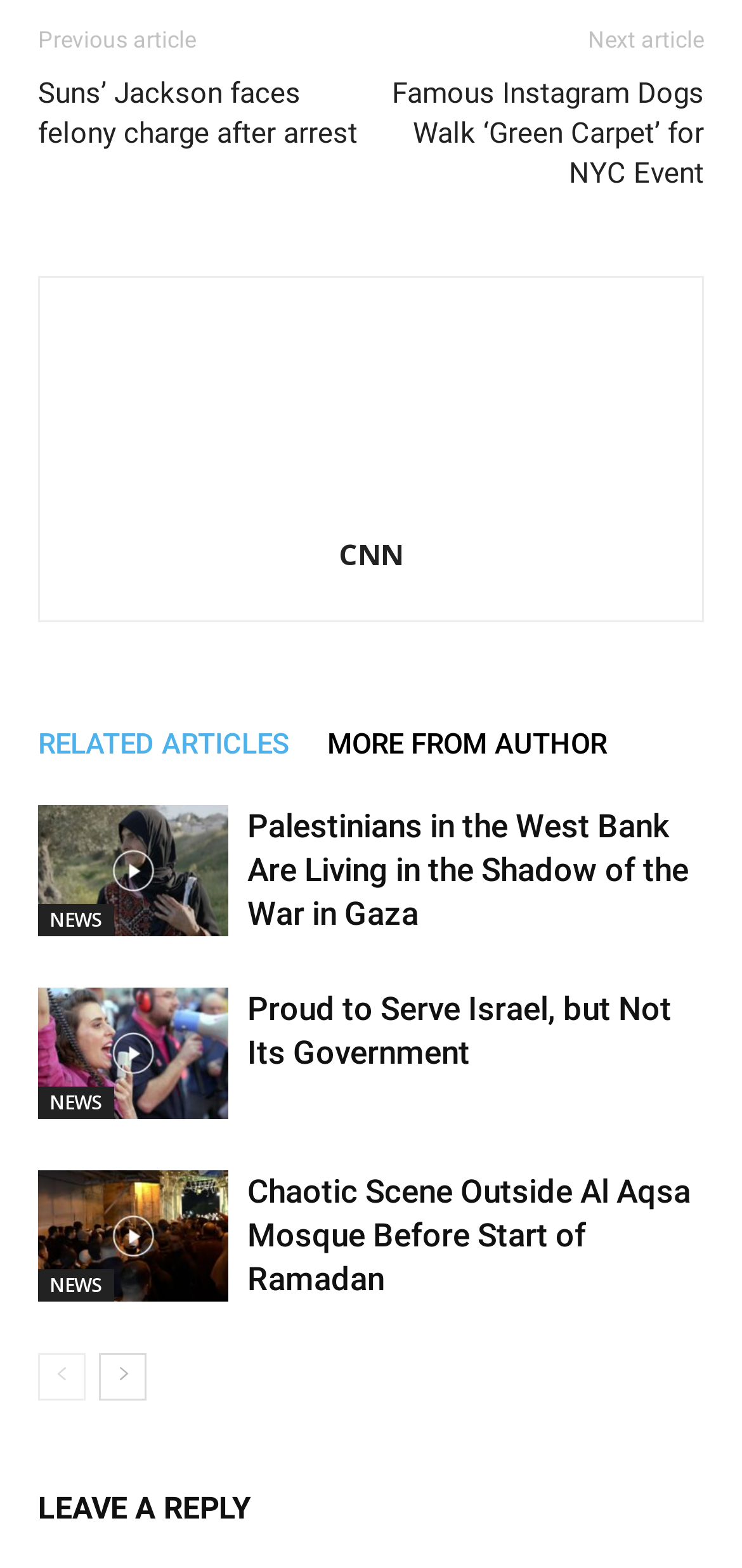Please locate the bounding box coordinates of the element that should be clicked to complete the given instruction: "Visit CNN website".

[0.456, 0.341, 0.544, 0.365]